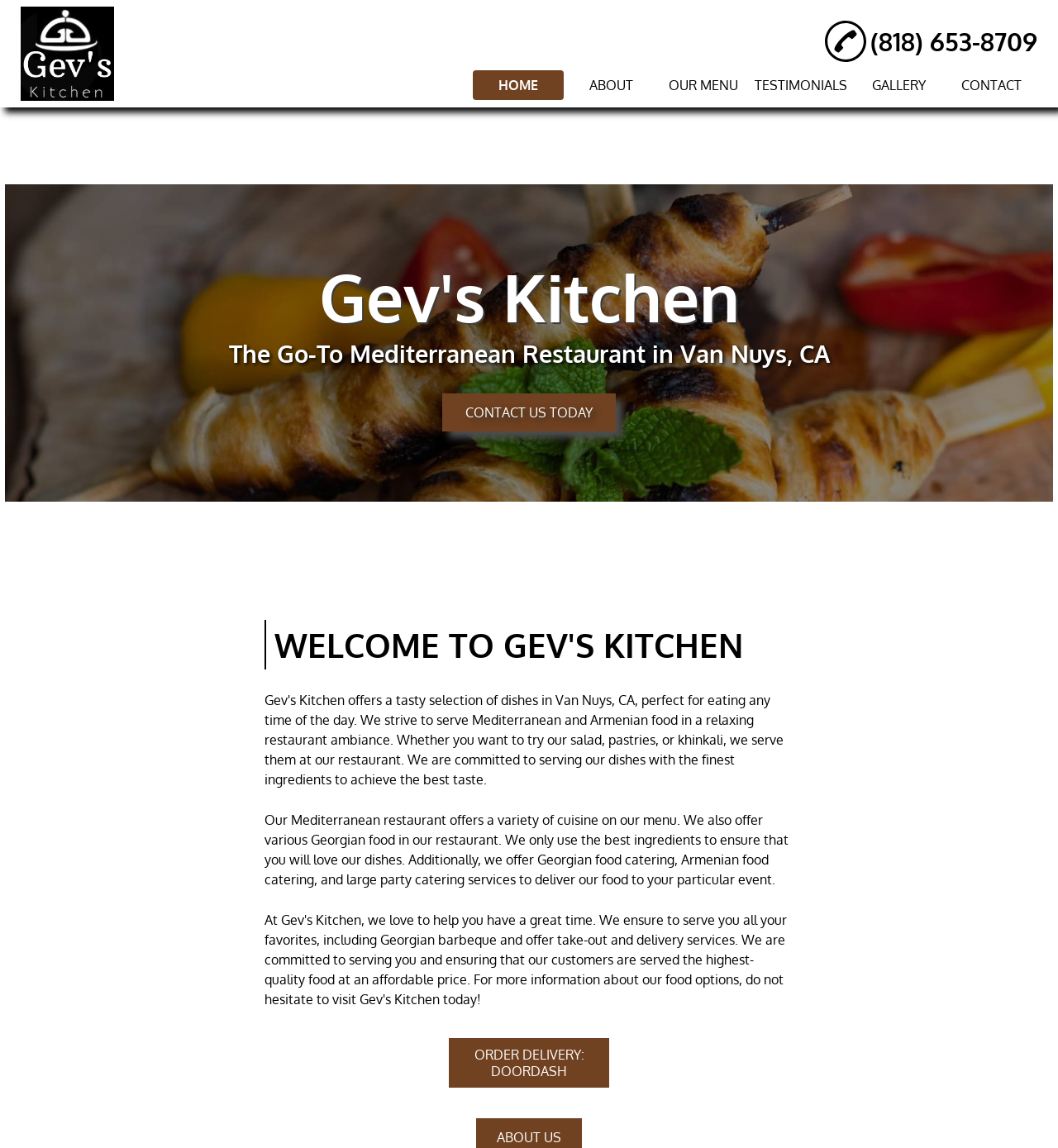What is the name of the restaurant?
Based on the image, answer the question in a detailed manner.

The name of the restaurant can be found in the top-left corner of the webpage, where it is written as 'Gev's Kitchen is a Mediterranean Restaurant in Van Nuys, CA 91405'. Additionally, the image and link with the text 'Gev's Kitchen' also confirm the name of the restaurant.